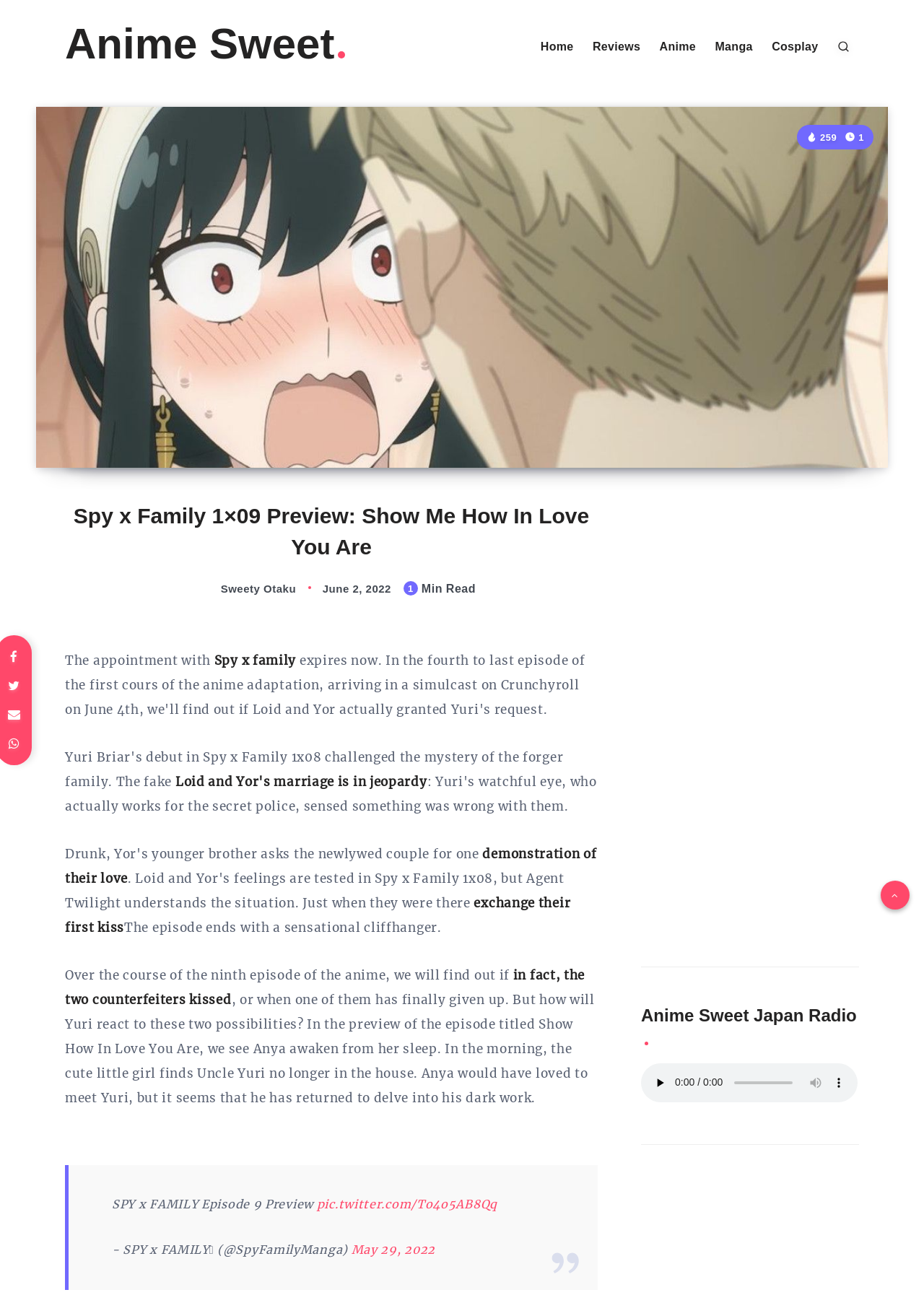Determine the bounding box of the UI component based on this description: "May 29, 2022". The bounding box coordinates should be four float values between 0 and 1, i.e., [left, top, right, bottom].

[0.38, 0.95, 0.471, 0.961]